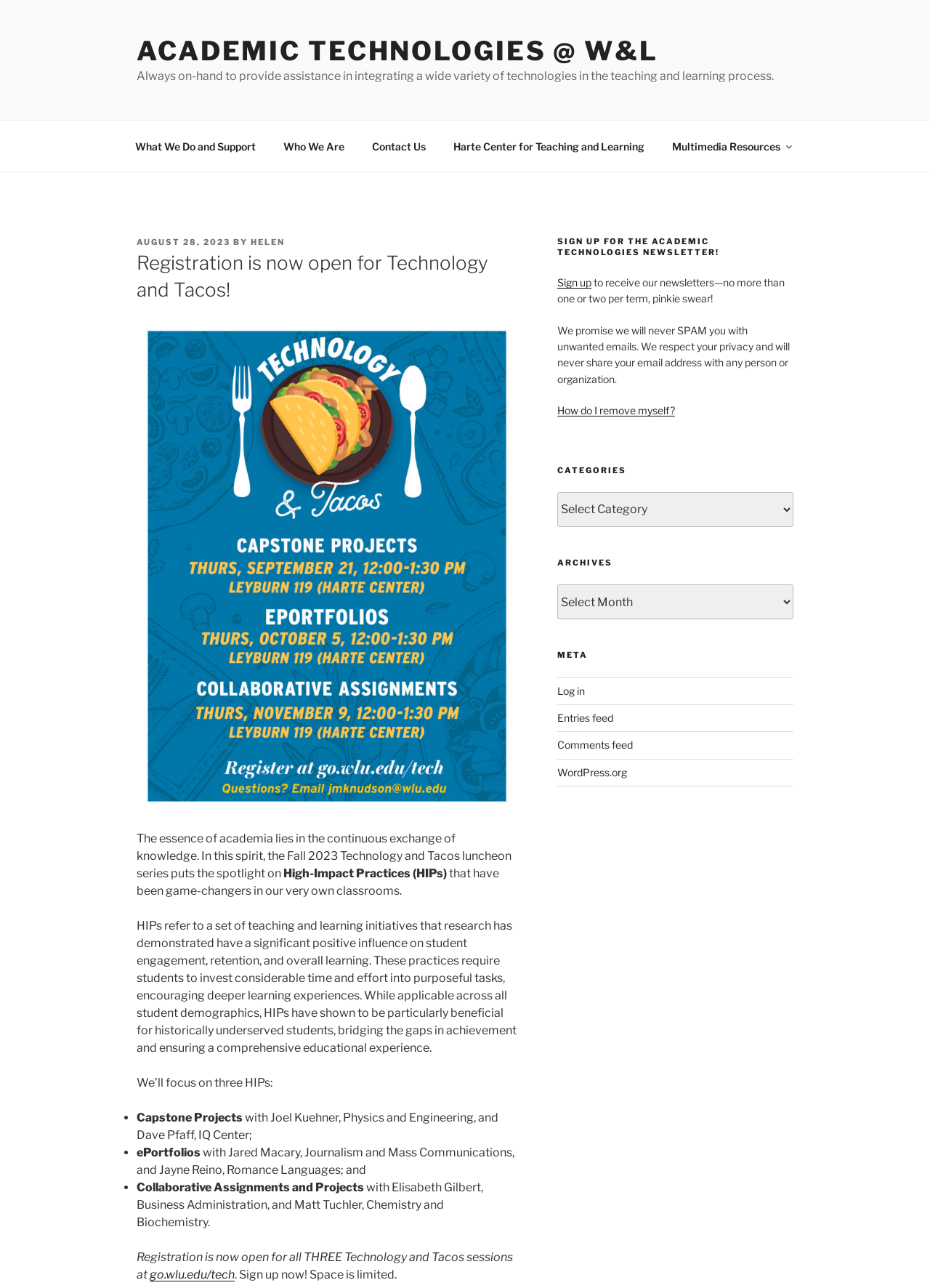Based on what you see in the screenshot, provide a thorough answer to this question: What is the name of the center mentioned in the webpage?

The webpage mentions the Harte Center for Teaching and Learning, which is likely a center related to teaching and learning initiatives at the institution. The center is mentioned as one of the links in the top menu.